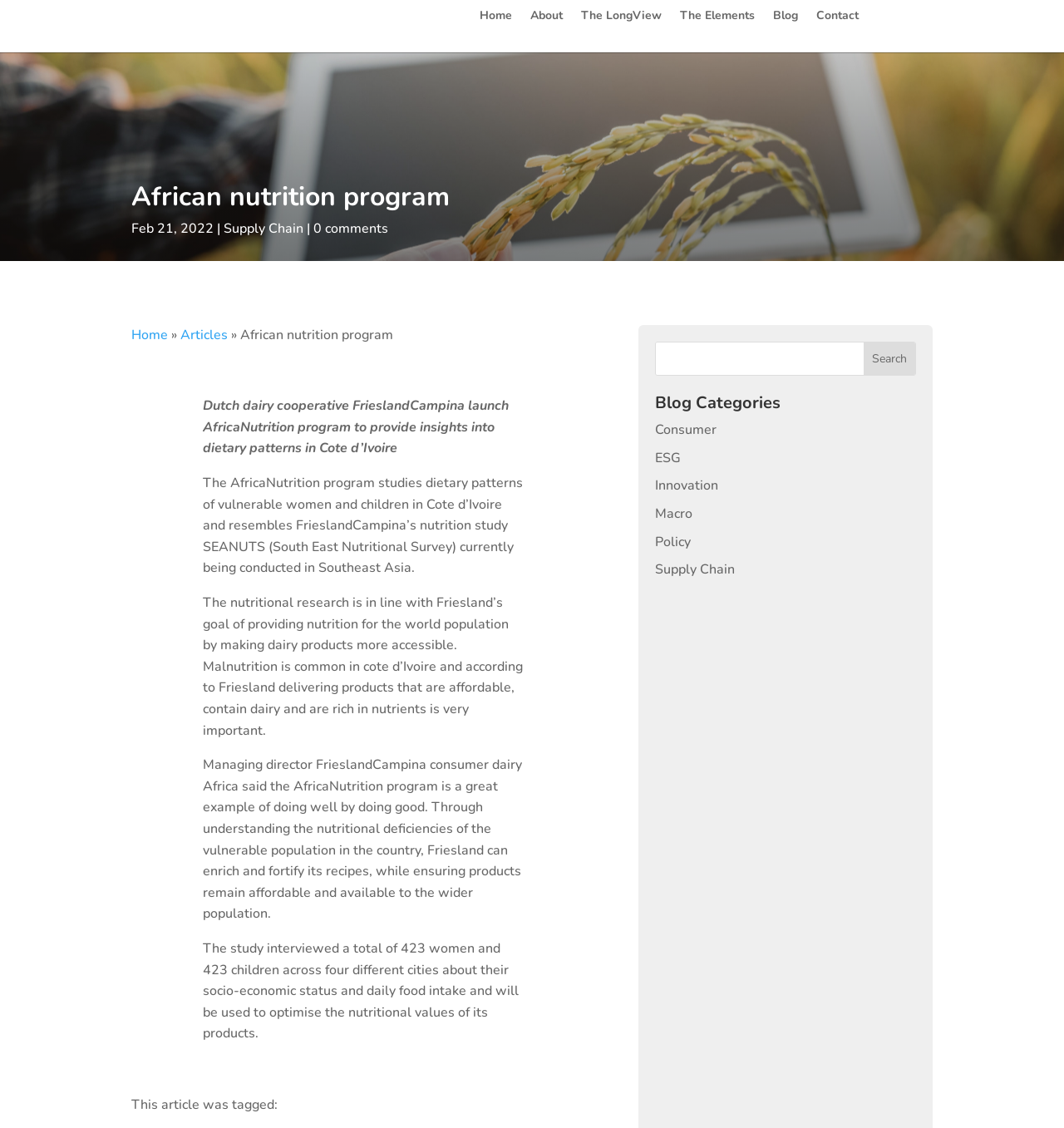Can you find the bounding box coordinates for the element to click on to achieve the instruction: "Click on Home"?

[0.451, 0.009, 0.481, 0.025]